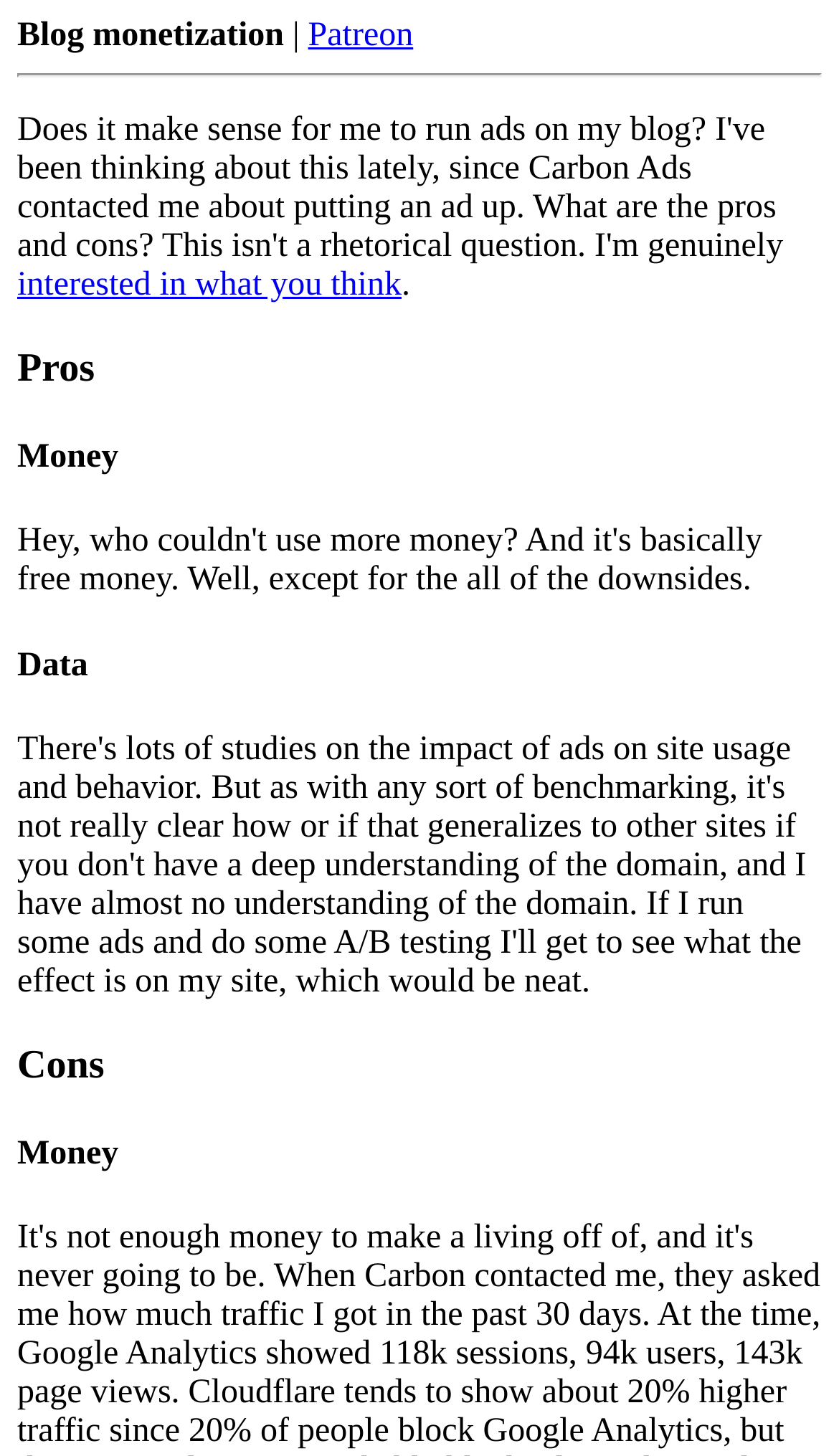Identify the bounding box for the element characterized by the following description: "Patreon".

[0.367, 0.012, 0.493, 0.037]